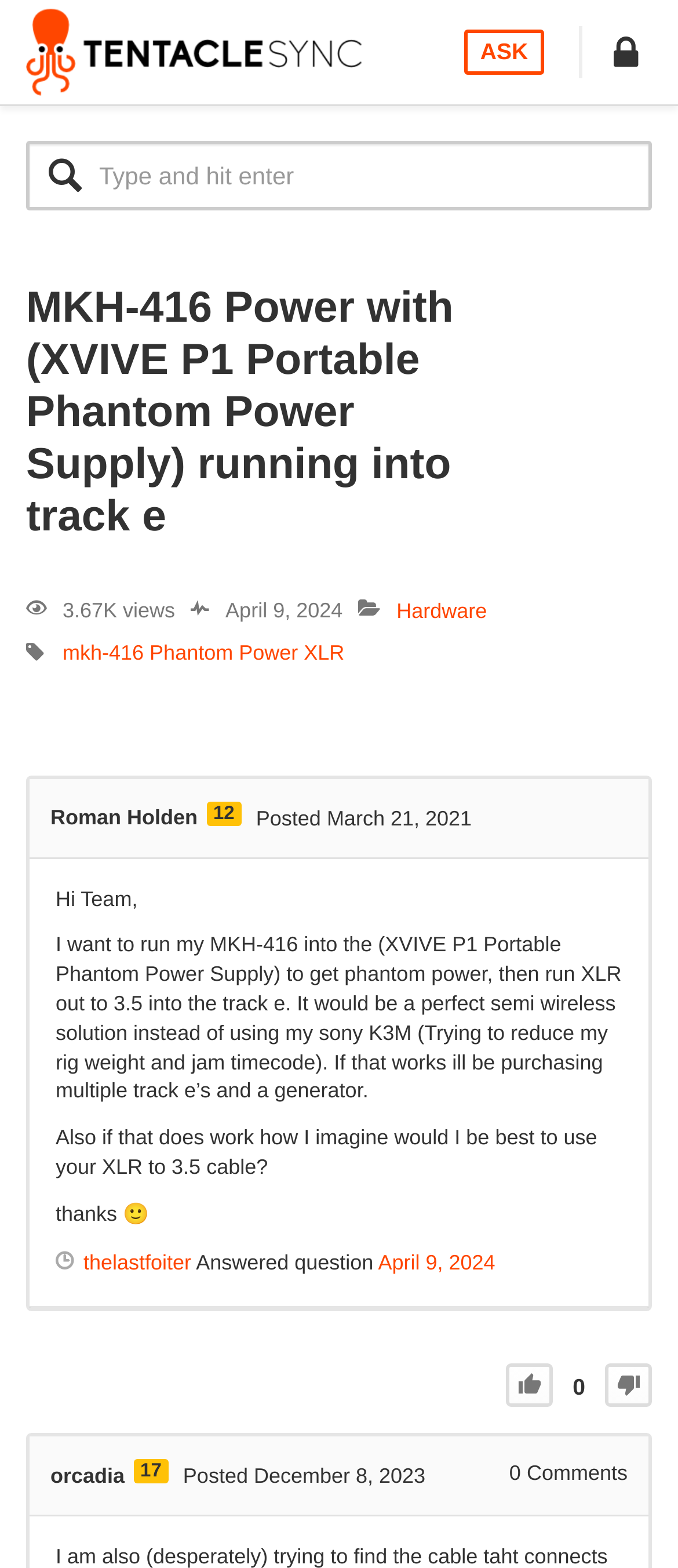Provide your answer in a single word or phrase: 
How many views does this post have?

3.67K